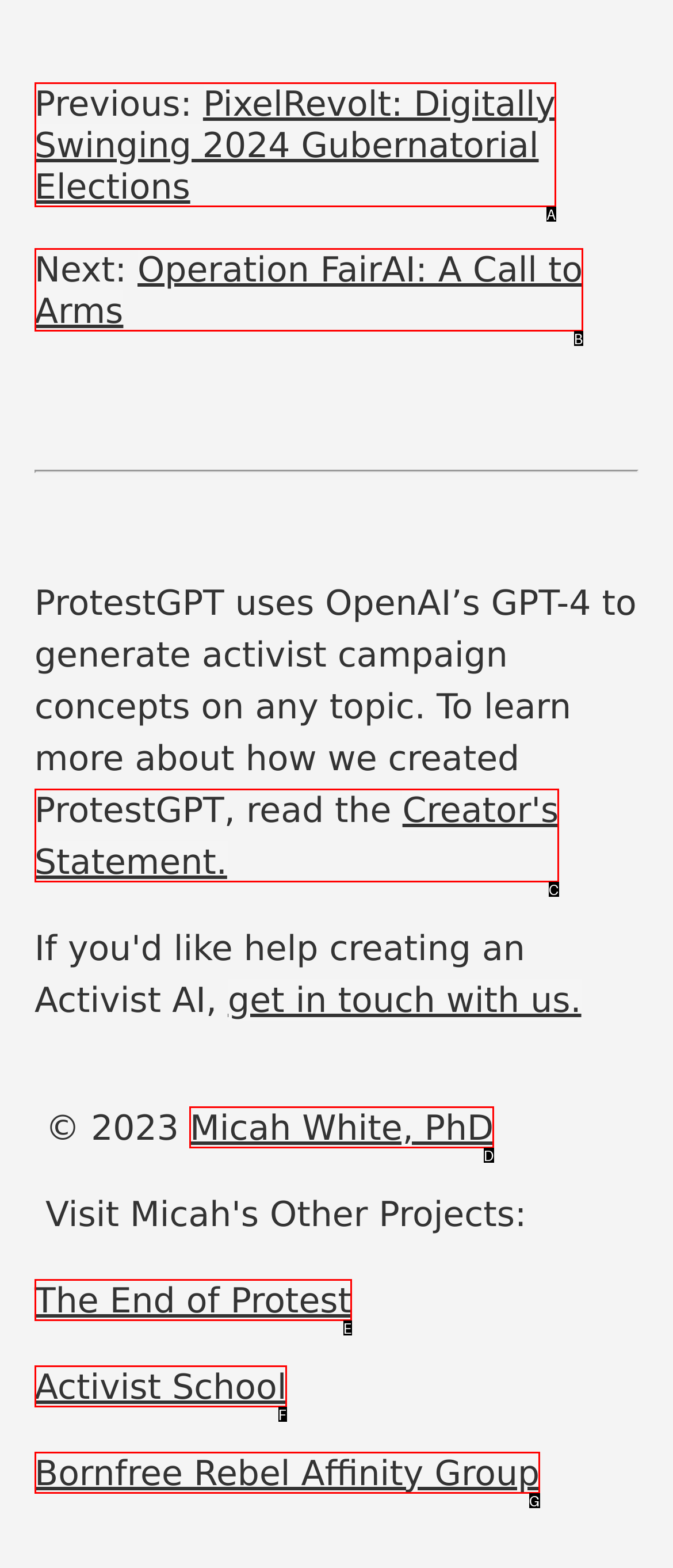Tell me which one HTML element best matches the description: Activist School
Answer with the option's letter from the given choices directly.

F